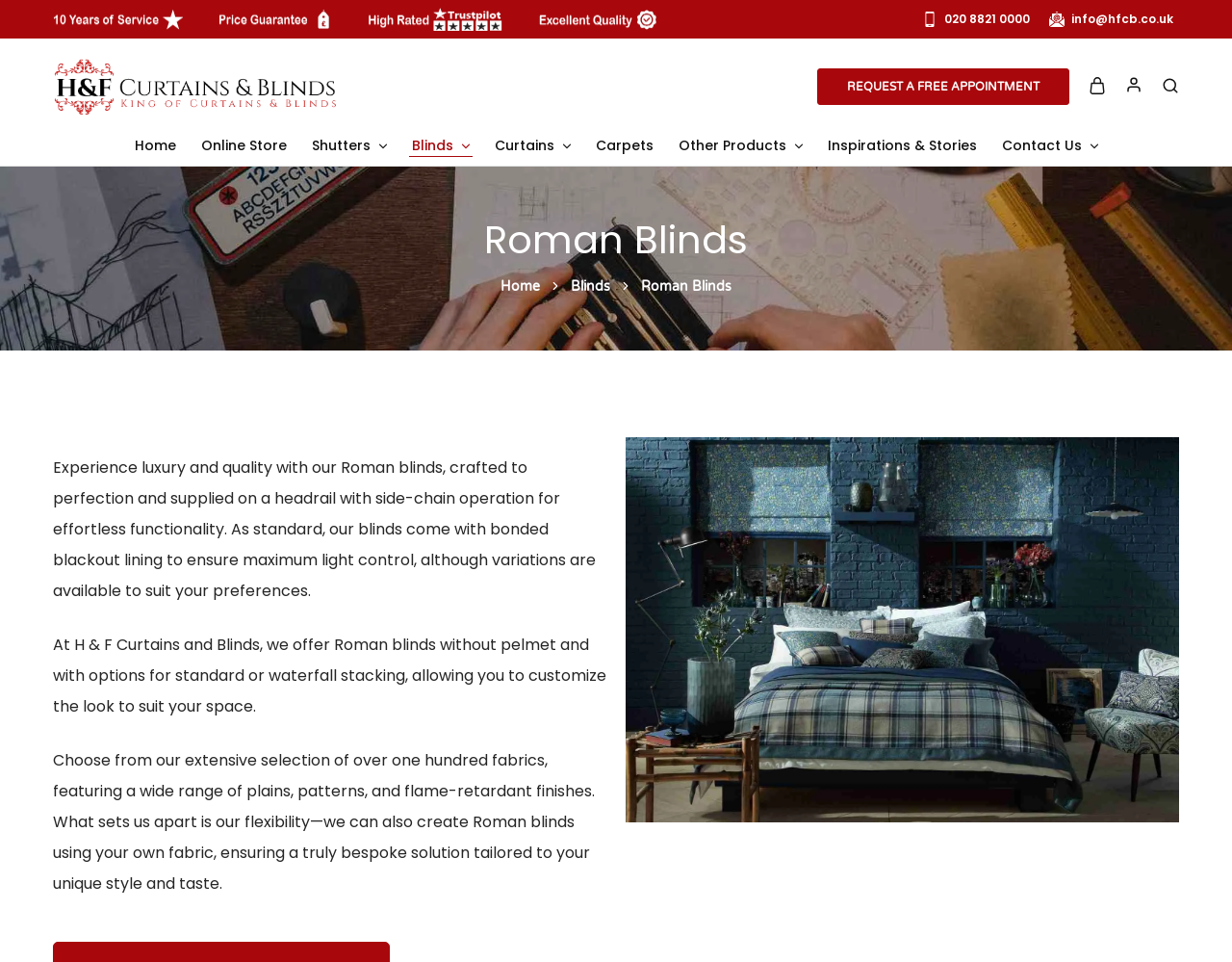What is the phone number on the top right?
Please provide a single word or phrase in response based on the screenshot.

020 8821 0000